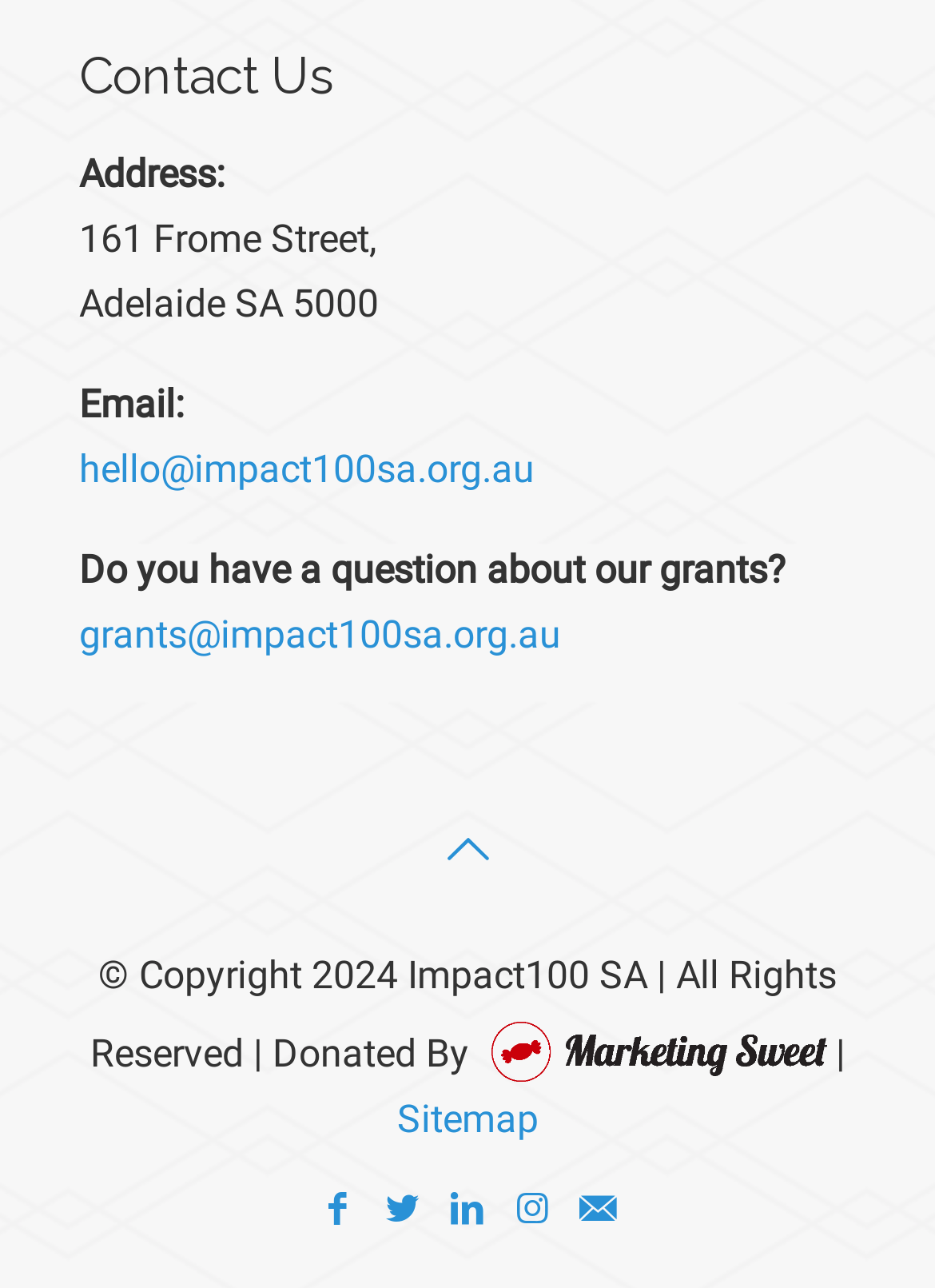Using details from the image, please answer the following question comprehensively:
What is the email for grant-related questions?

In the 'Contact Us' section, there is a question 'Do you have a question about our grants?' followed by a link to the email address for grant-related questions.